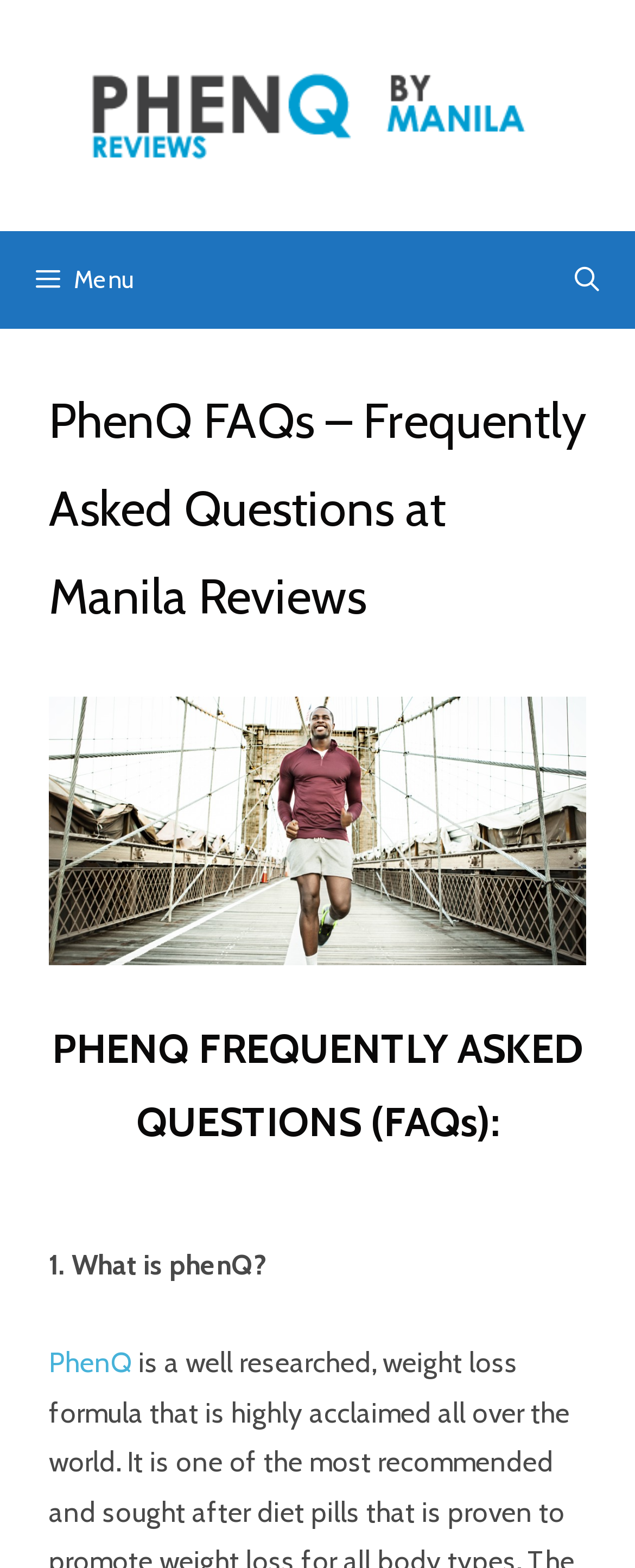With reference to the image, please provide a detailed answer to the following question: What is the first question in the FAQs?

I answered this question by looking at the StaticText element with the text '1. What is phenQ?' which is the first question in the FAQs section.